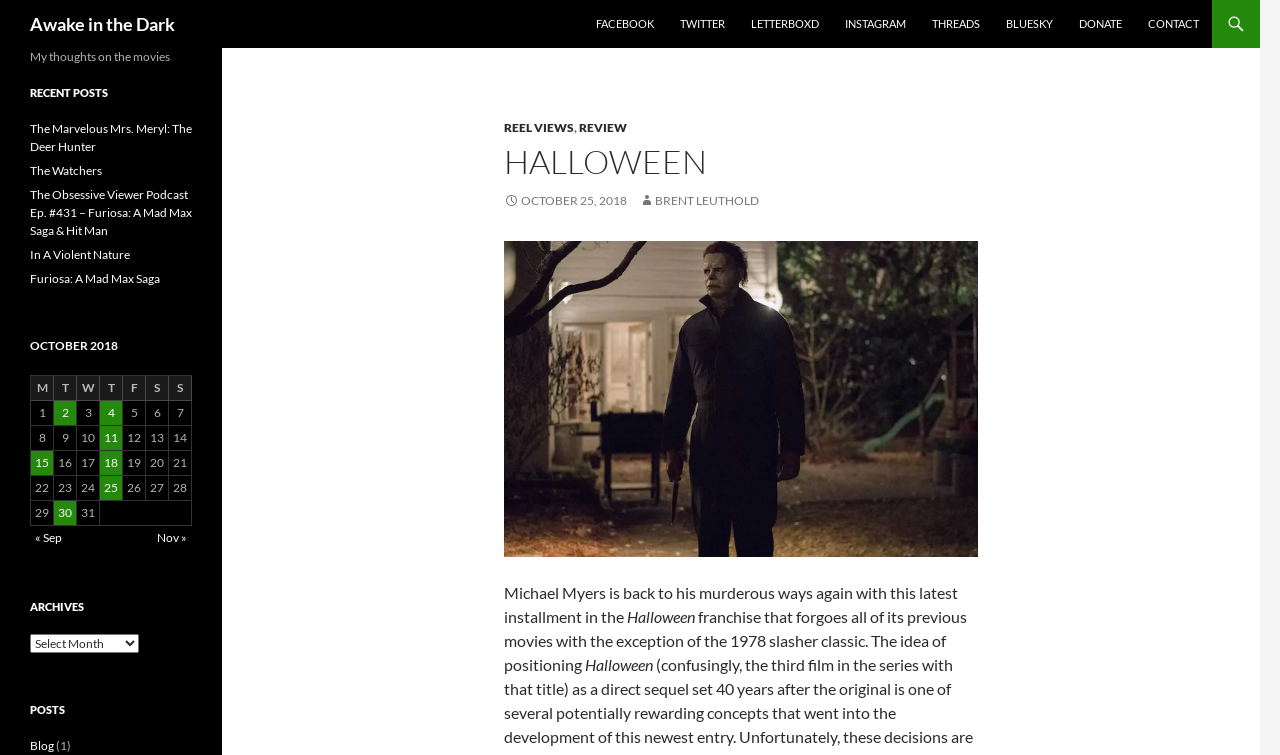Answer the question using only one word or a concise phrase: What is the purpose of the table on this webpage?

To display posts published in October 2018